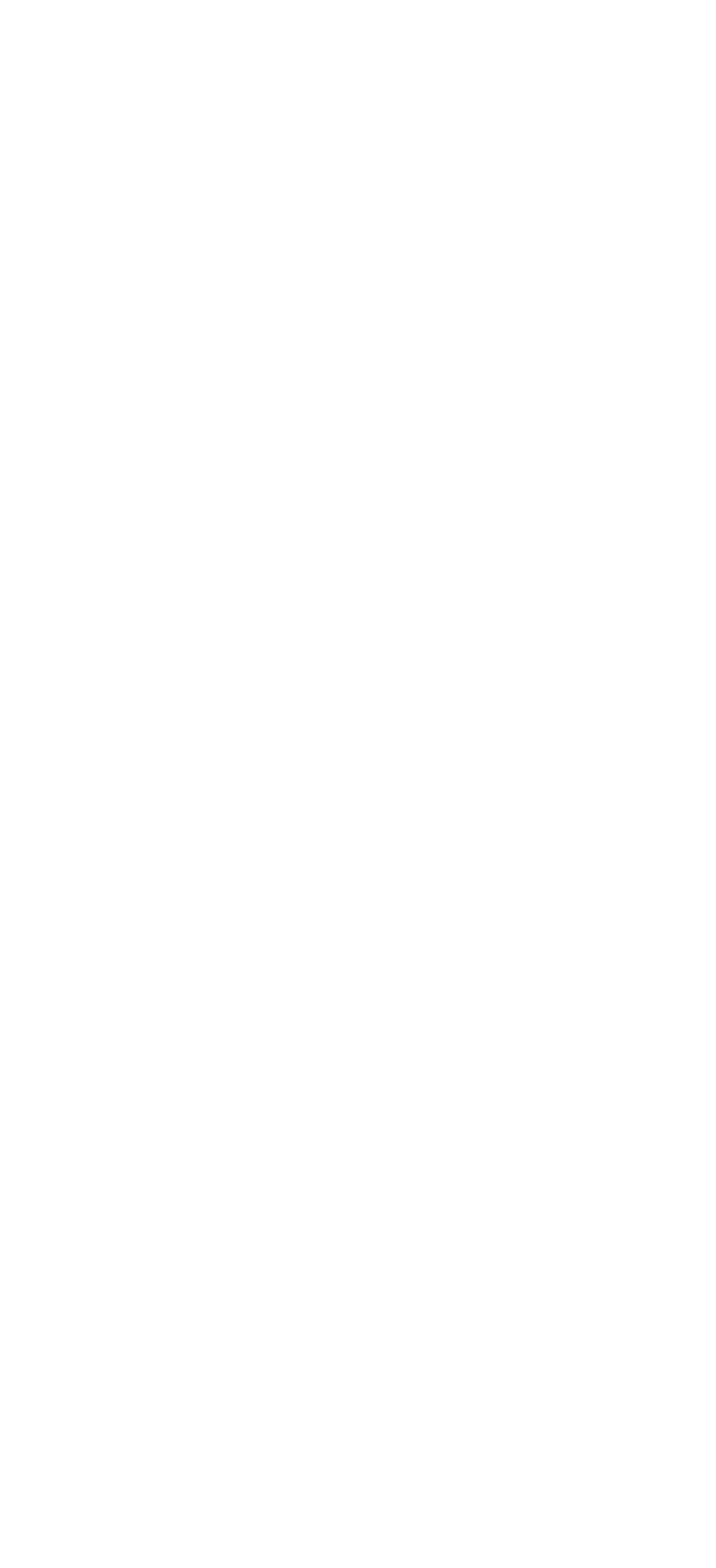Find the bounding box coordinates for the area that should be clicked to accomplish the instruction: "read news".

[0.064, 0.294, 0.395, 0.364]